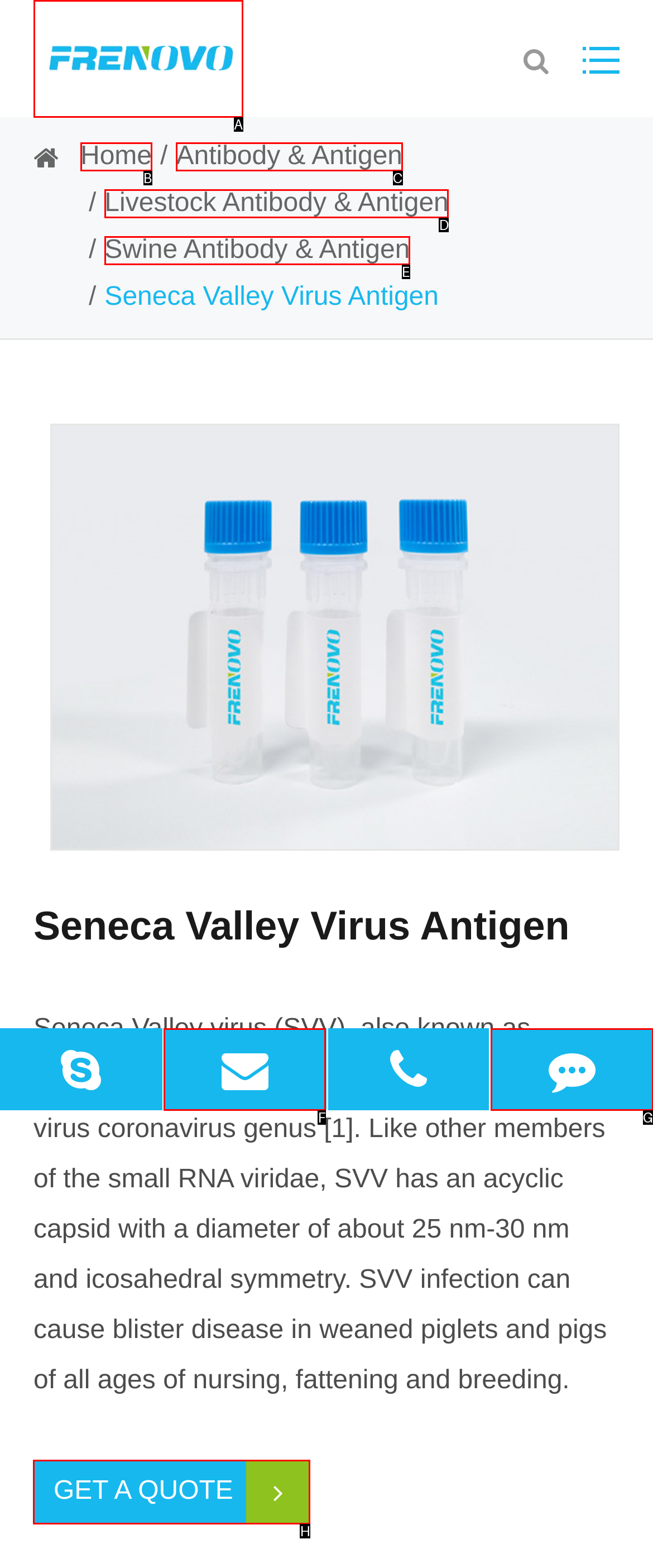Choose the letter of the option that needs to be clicked to perform the task: get a quote. Answer with the letter.

H